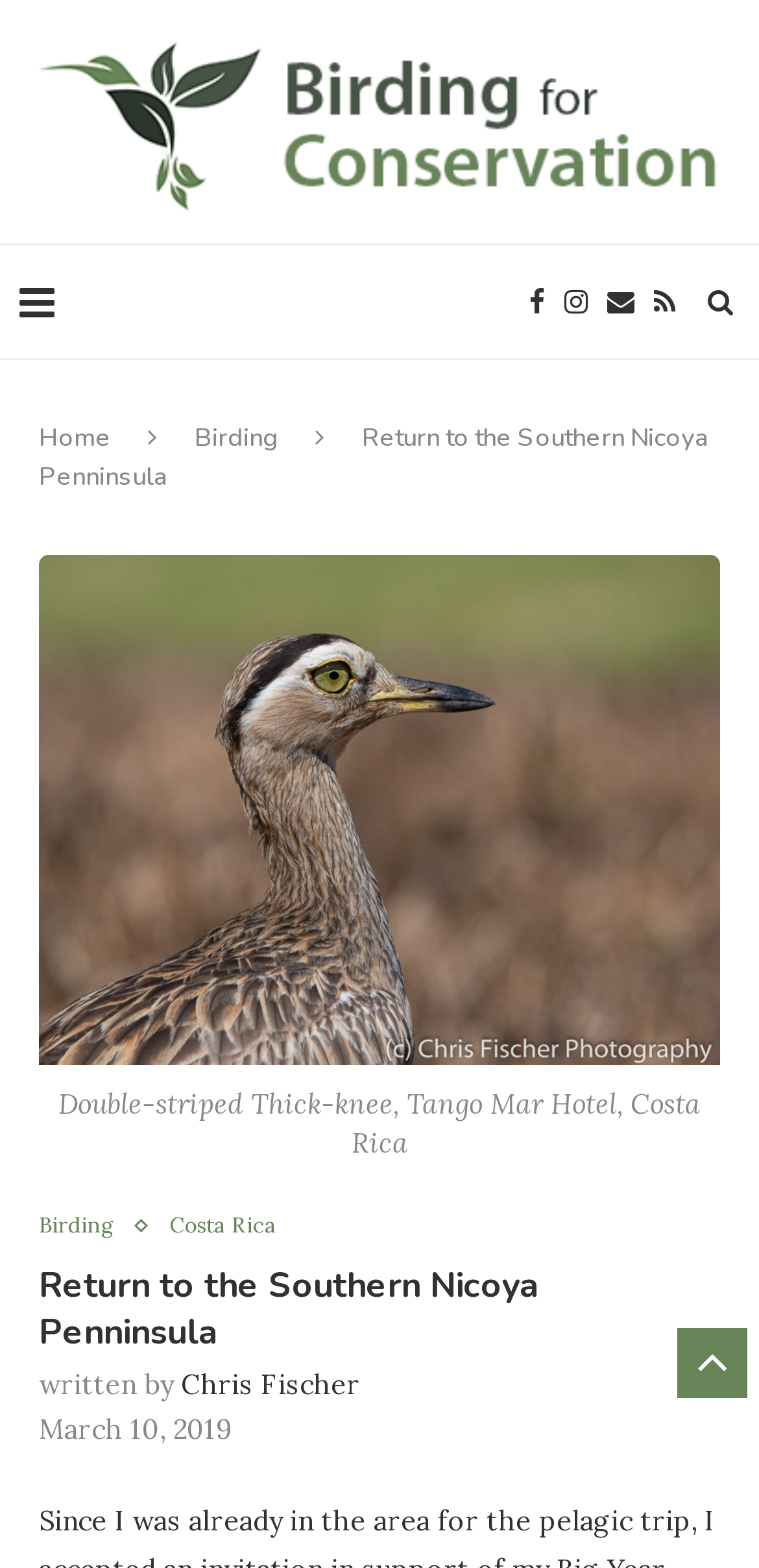Please identify the primary heading of the webpage and give its text content.

Return to the Southern Nicoya Penninsula